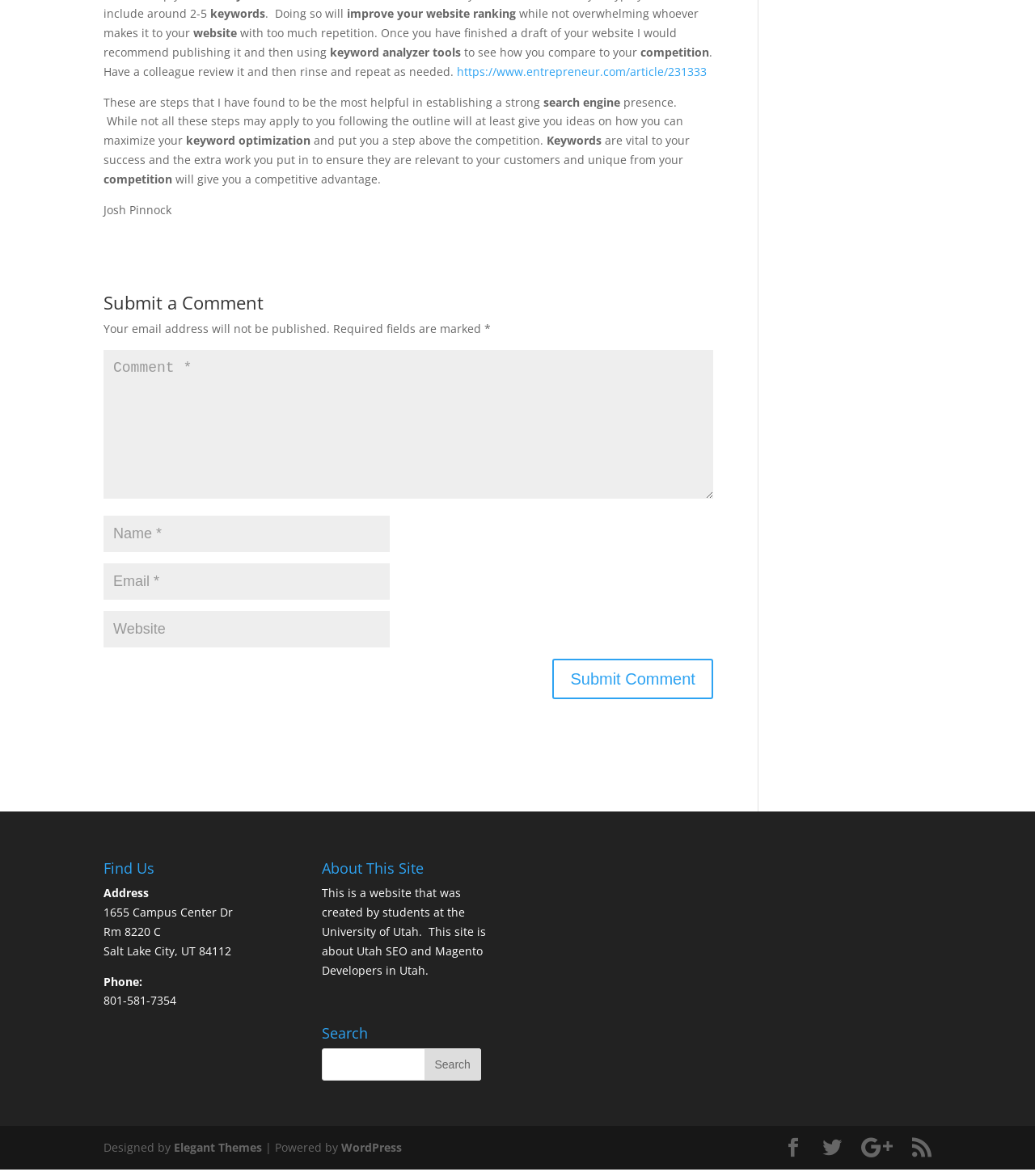Locate the bounding box coordinates of the segment that needs to be clicked to meet this instruction: "Submit a comment".

[0.1, 0.25, 0.689, 0.272]